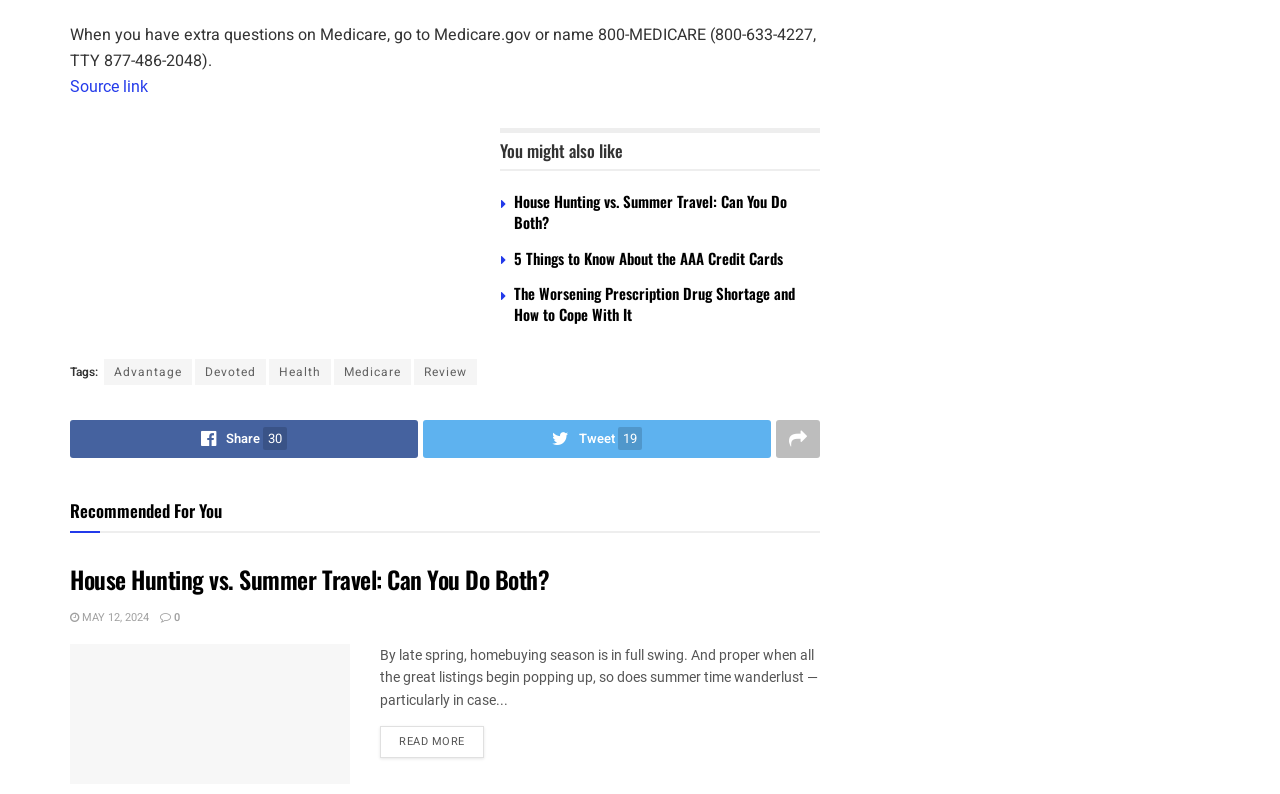Identify the bounding box for the UI element described as: "Read more". The coordinates should be four float numbers between 0 and 1, i.e., [left, top, right, bottom].

[0.297, 0.915, 0.378, 0.954]